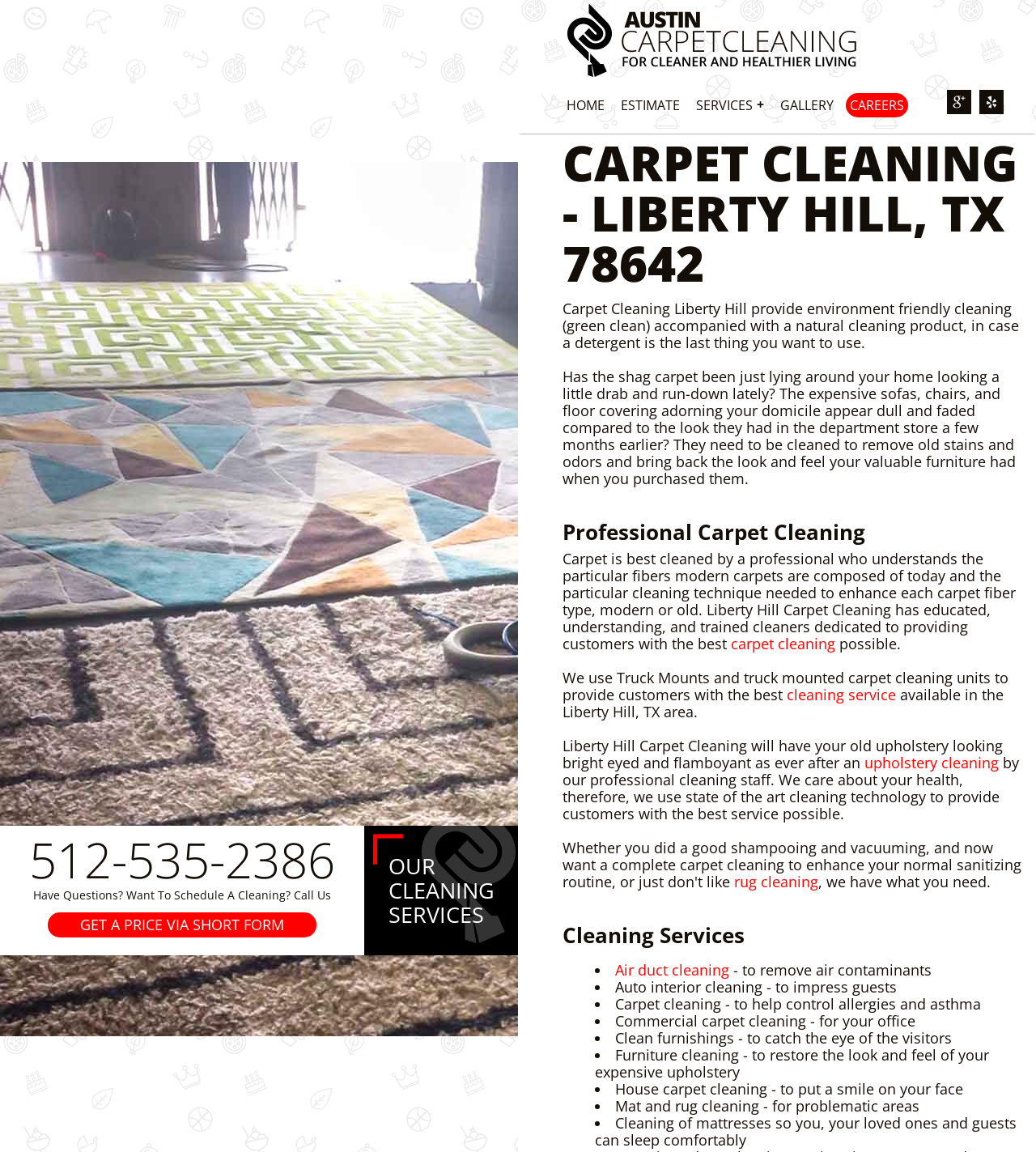What is the area served by Liberty Hill Carpet Cleaning?
Please answer the question with a detailed and comprehensive explanation.

I found the area by looking at the heading 'CARPET CLEANING - LIBERTY HILL, TX 78642' and the surrounding text, which mentions the service area.